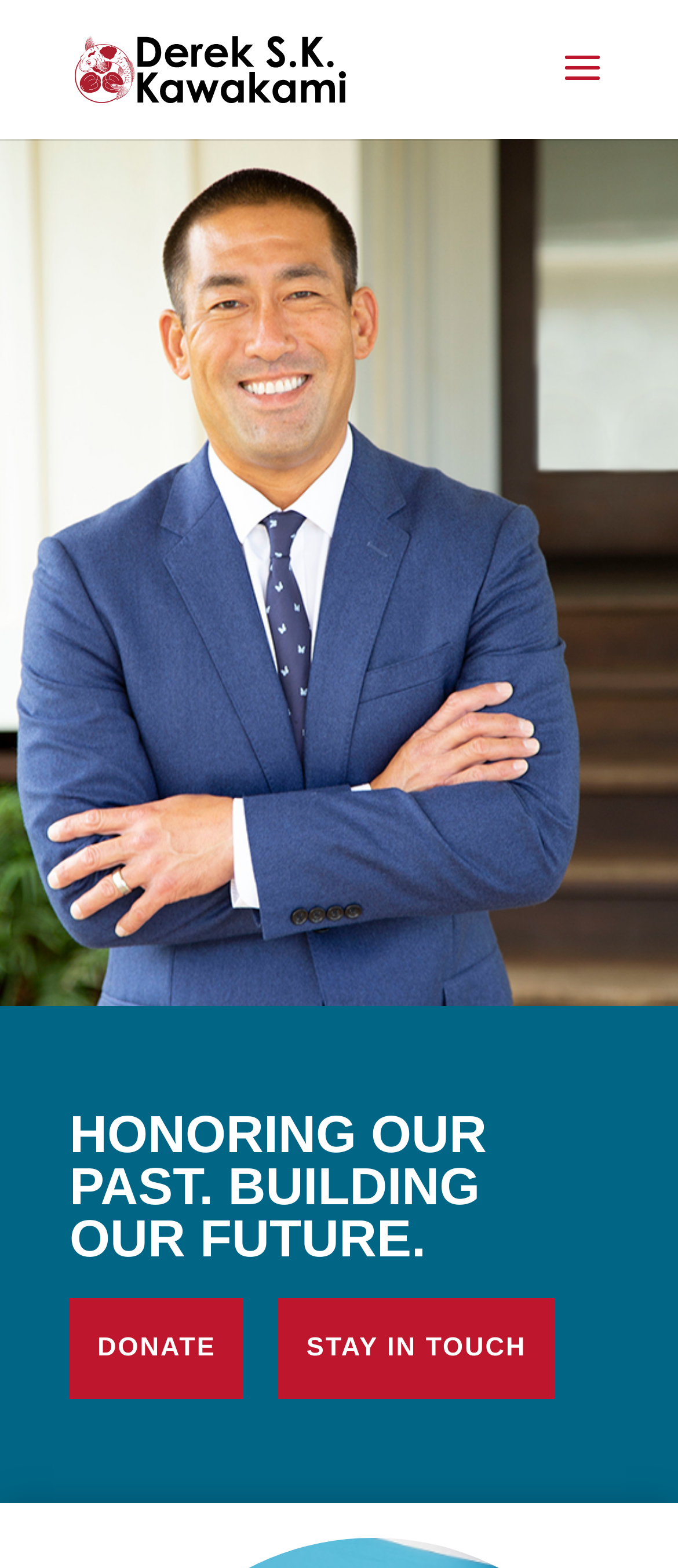Extract the bounding box coordinates of the UI element described by: "Stay in Touch". The coordinates should include four float numbers ranging from 0 to 1, e.g., [left, top, right, bottom].

[0.411, 0.828, 0.818, 0.892]